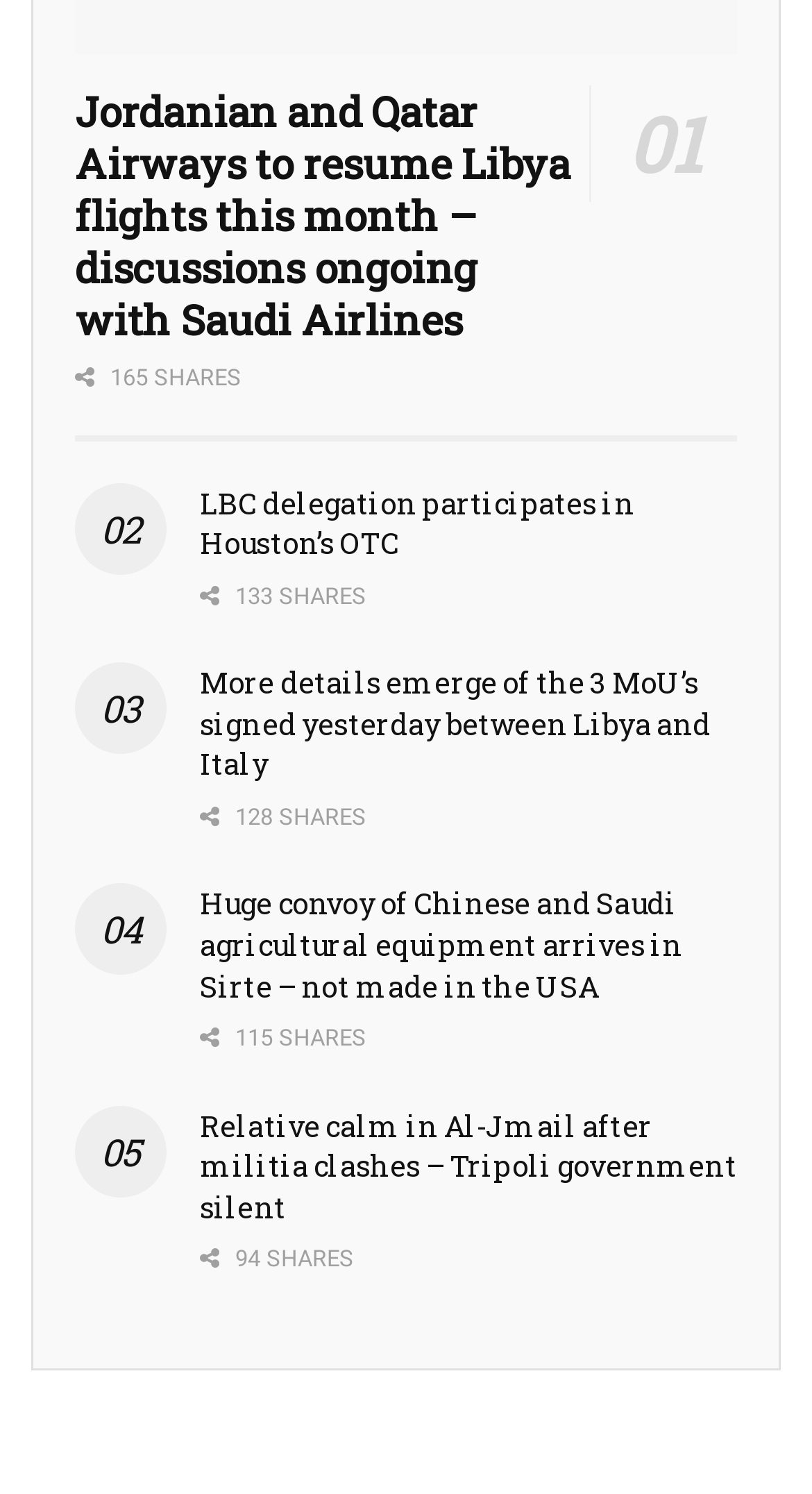Look at the image and write a detailed answer to the question: 
What is the theme of the news articles on this page?

I analyzed the headings of the news articles on this page and found that they all relate to news about Libya, such as flights to Libya, agreements between Libya and other countries, and events happening in Libya. Therefore, the theme of the news articles on this page is Libya news.